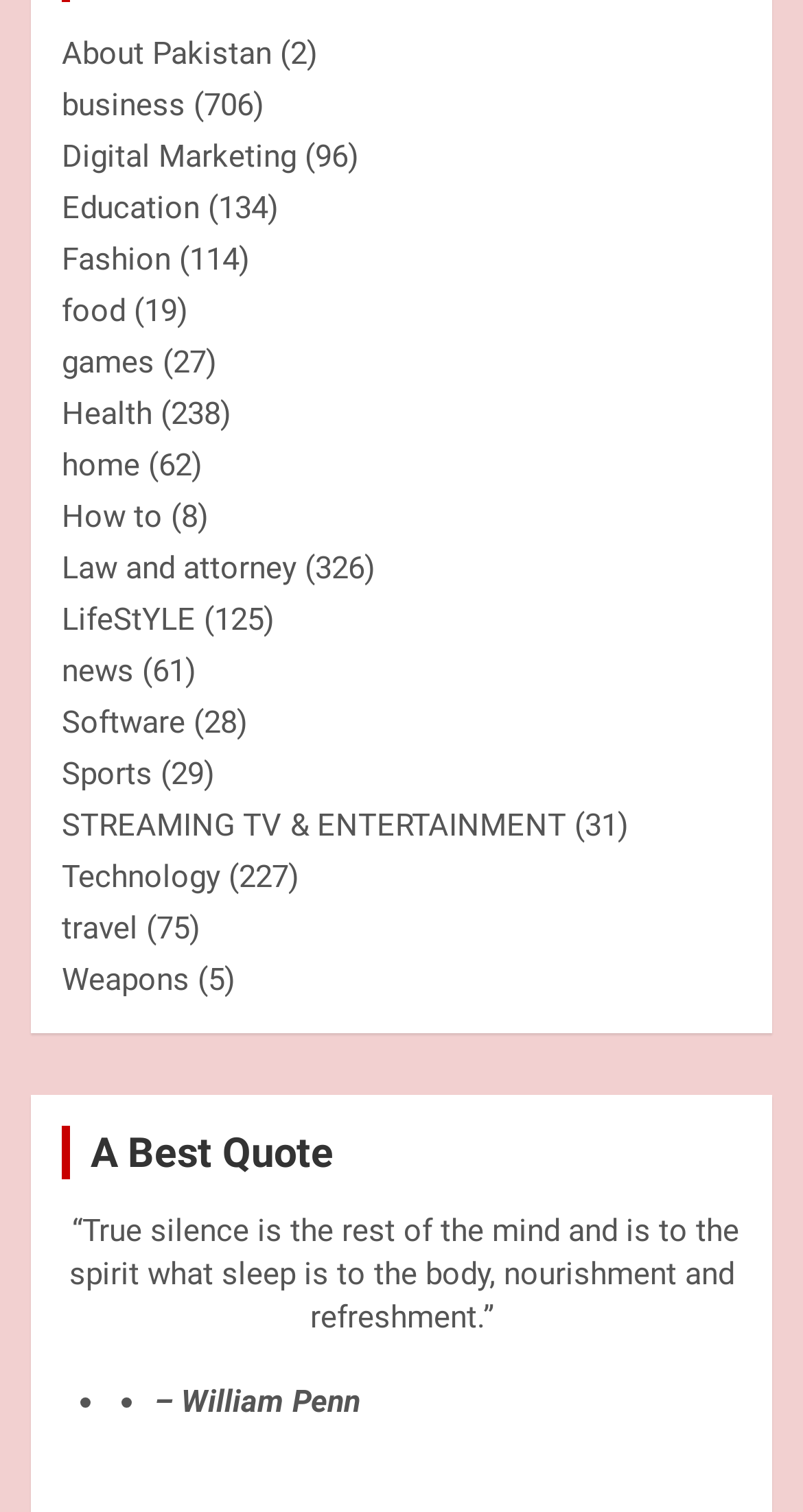Specify the bounding box coordinates of the area to click in order to follow the given instruction: "Explore the Sports category."

[0.077, 0.499, 0.19, 0.524]